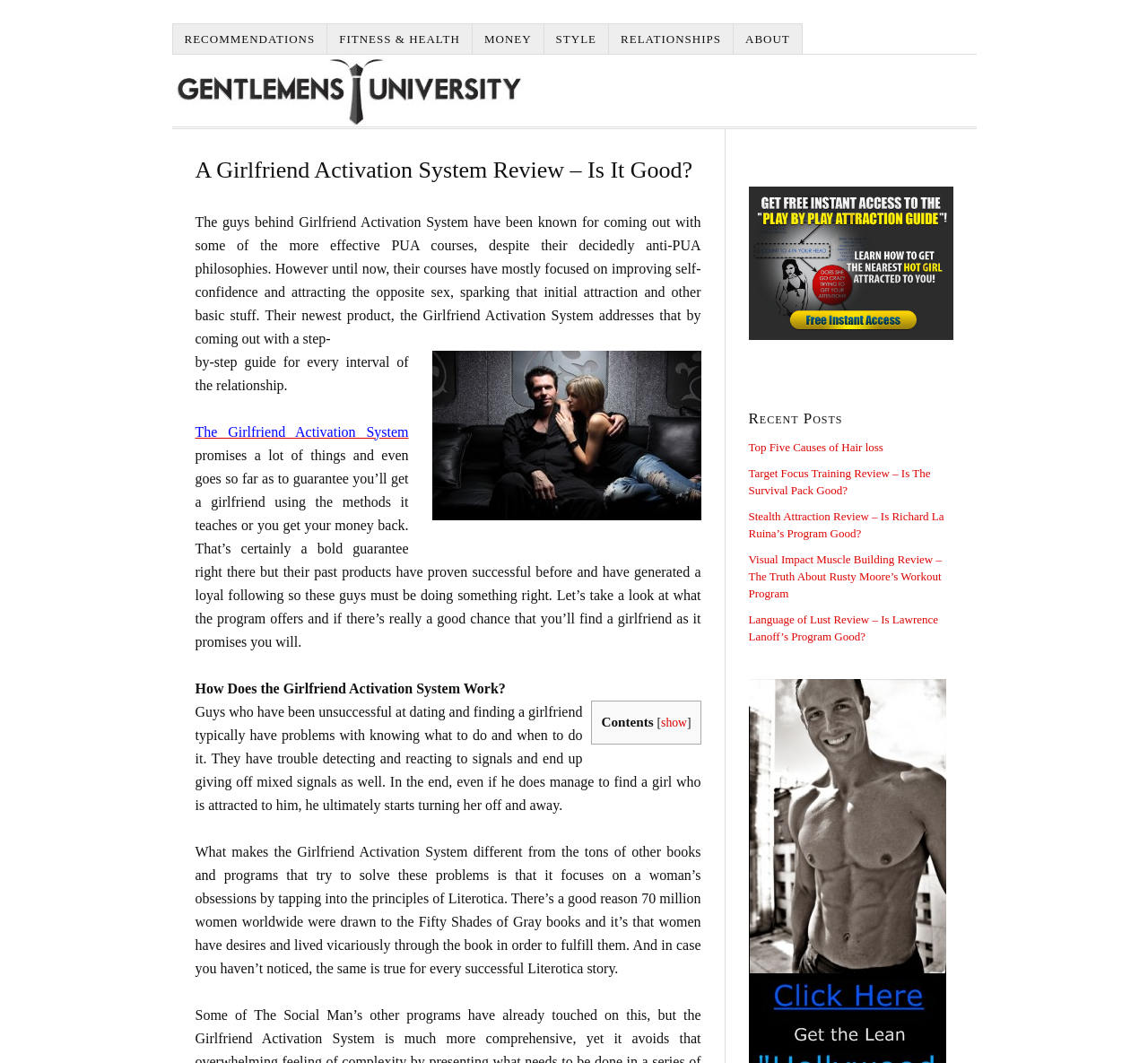Locate the bounding box coordinates of the clickable region necessary to complete the following instruction: "Click the 'Stealth Attraction Review – Is Richard La Ruina’s Program Good?' link". Provide the coordinates in the format of four float numbers between 0 and 1, i.e., [left, top, right, bottom].

[0.652, 0.438, 0.811, 0.467]